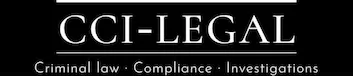Review the image closely and give a comprehensive answer to the question: What is the font style of the firm's name?

The caption describes the font style of the firm's name 'CCI-LEGAL' as bold and elegant, which conveys a sense of professionalism and sophistication.